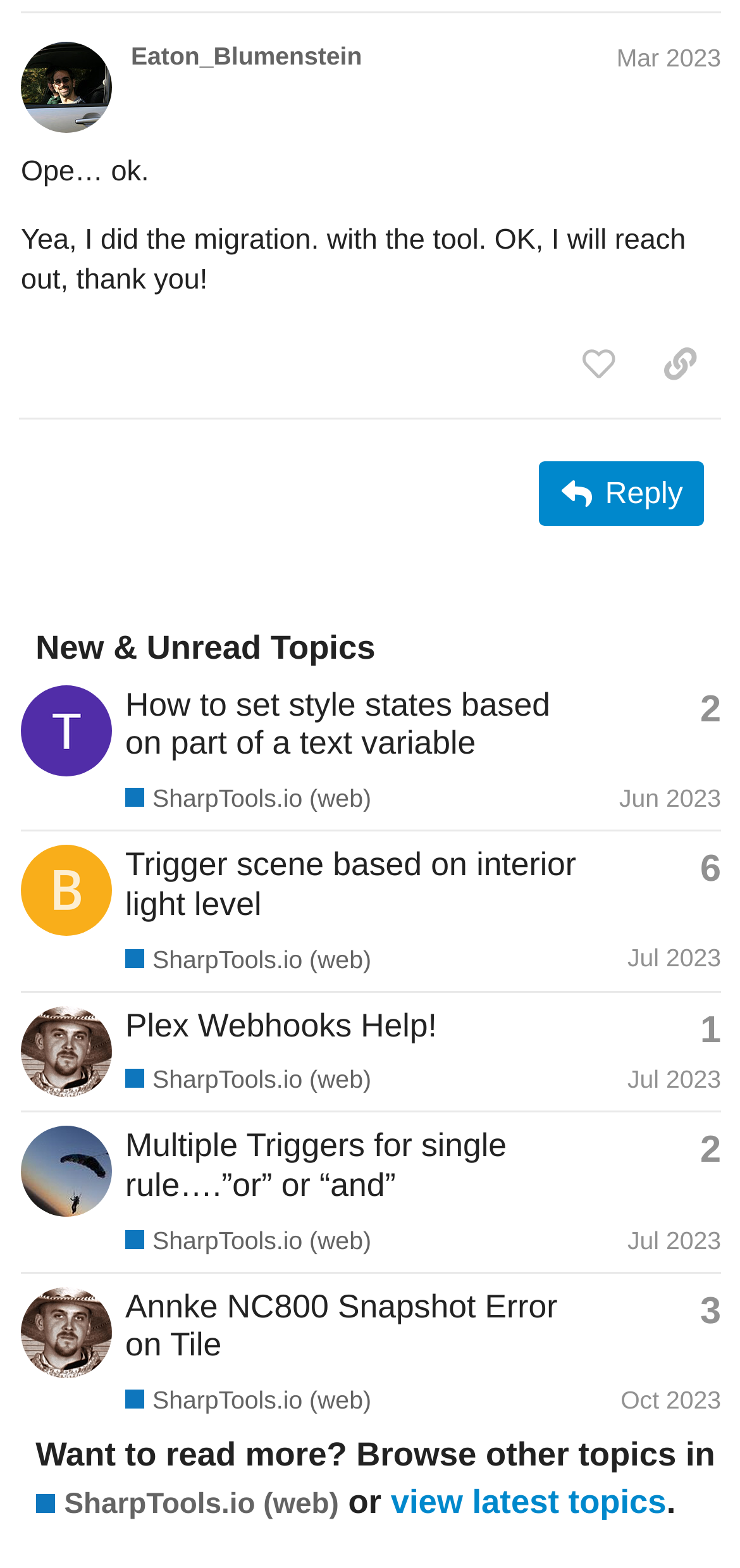Respond to the question below with a concise word or phrase:
How many replies does the topic 'Plex Webhooks Help!' have?

1